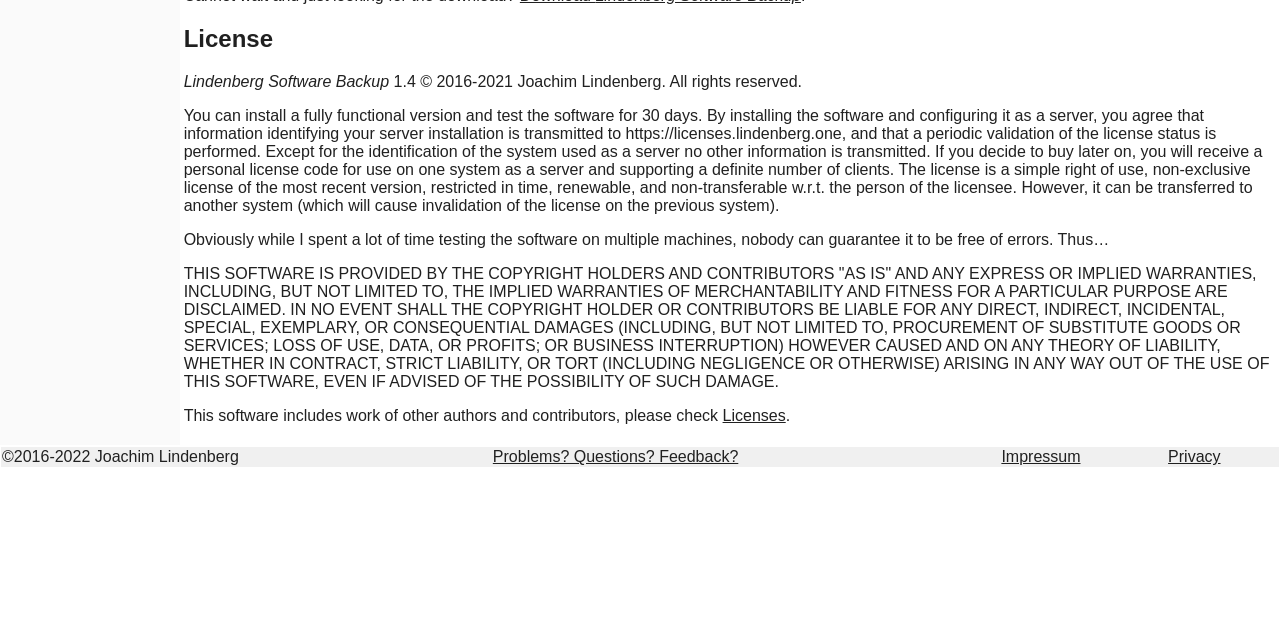Identify the bounding box coordinates for the UI element described by the following text: "Impressum". Provide the coordinates as four float numbers between 0 and 1, in the format [left, top, right, bottom].

[0.782, 0.7, 0.844, 0.727]